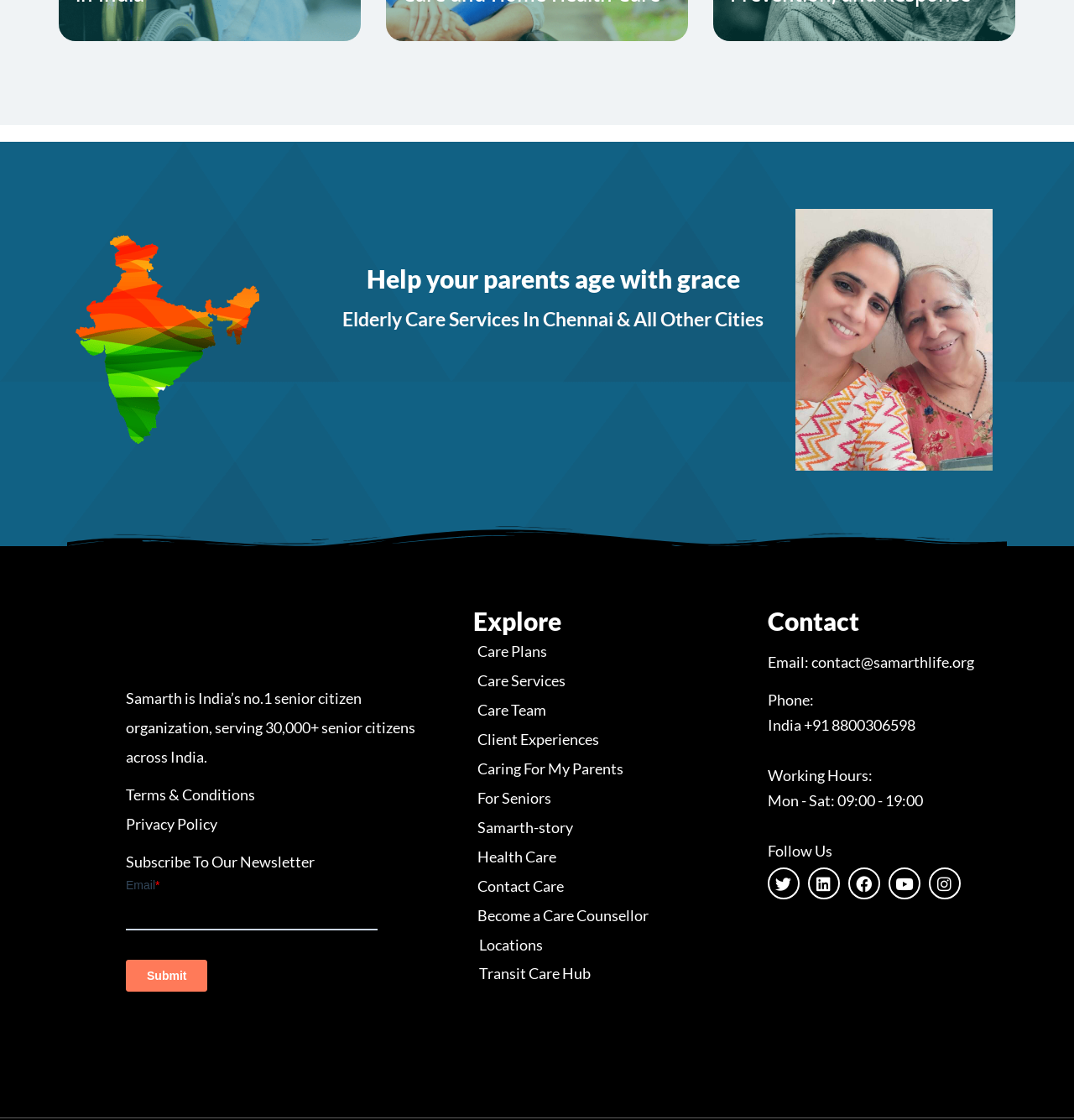Please identify the bounding box coordinates of the element that needs to be clicked to perform the following instruction: "Click on the 'Search' button".

None